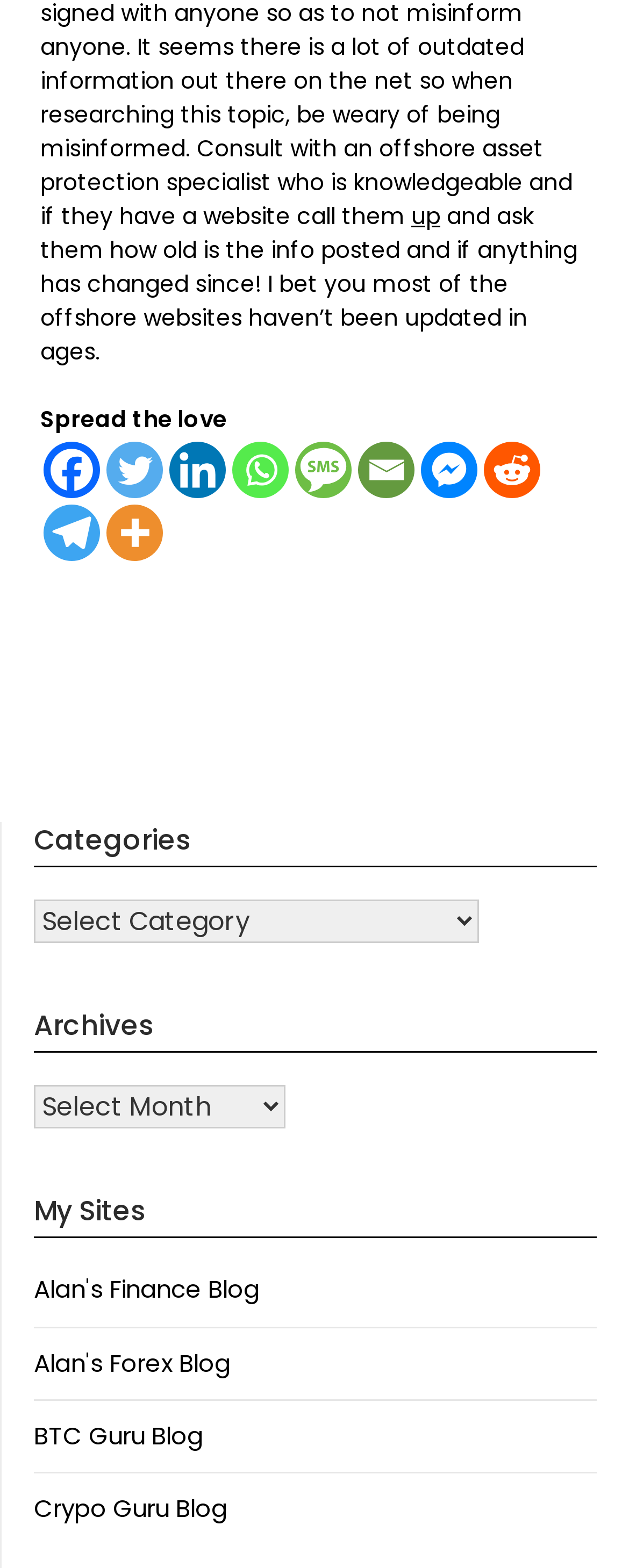Determine the coordinates of the bounding box that should be clicked to complete the instruction: "Select a category from the dropdown". The coordinates should be represented by four float numbers between 0 and 1: [left, top, right, bottom].

[0.054, 0.574, 0.762, 0.601]